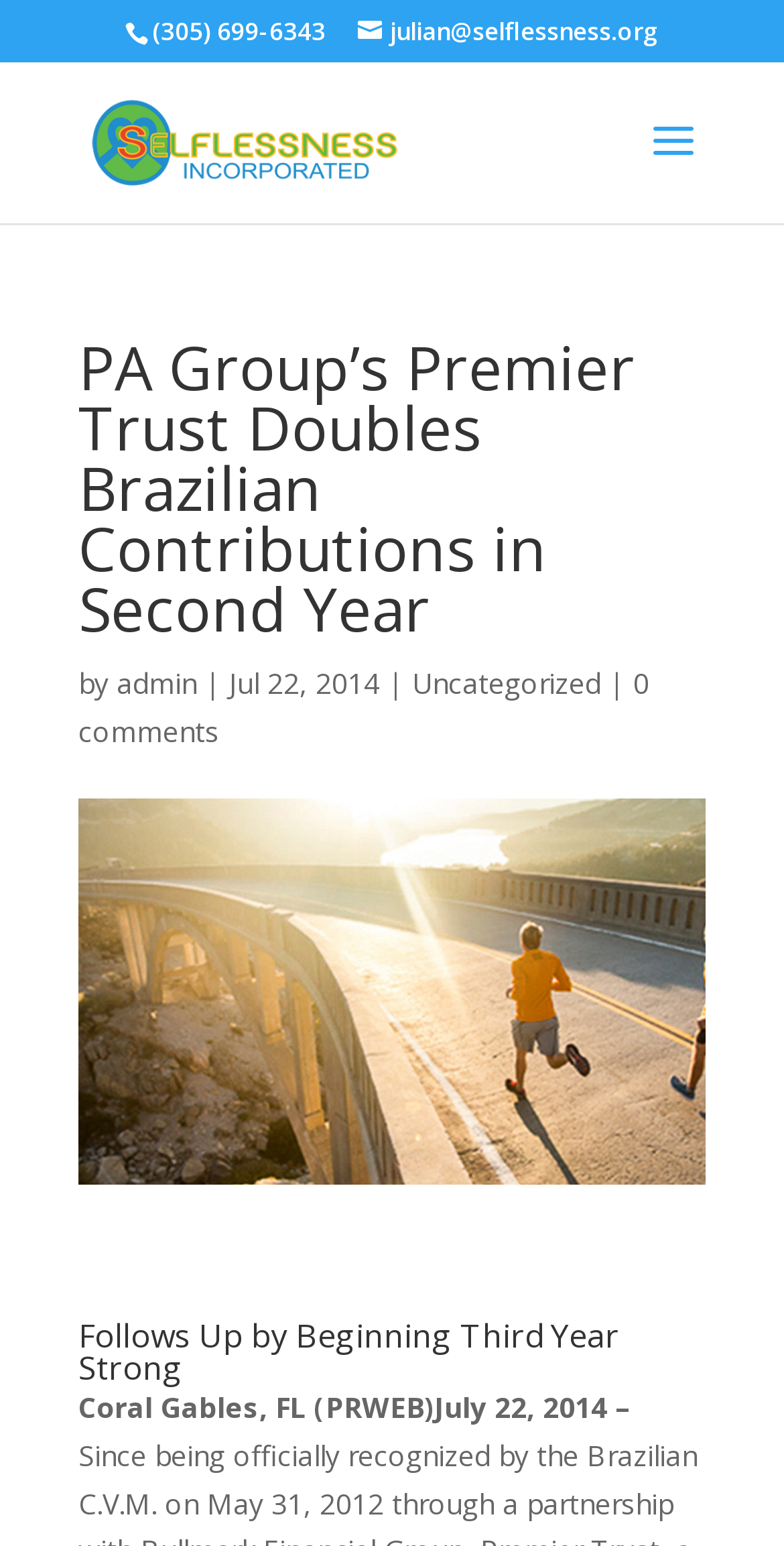How many comments does the article have?
Using the image, provide a concise answer in one word or a short phrase.

0 comments